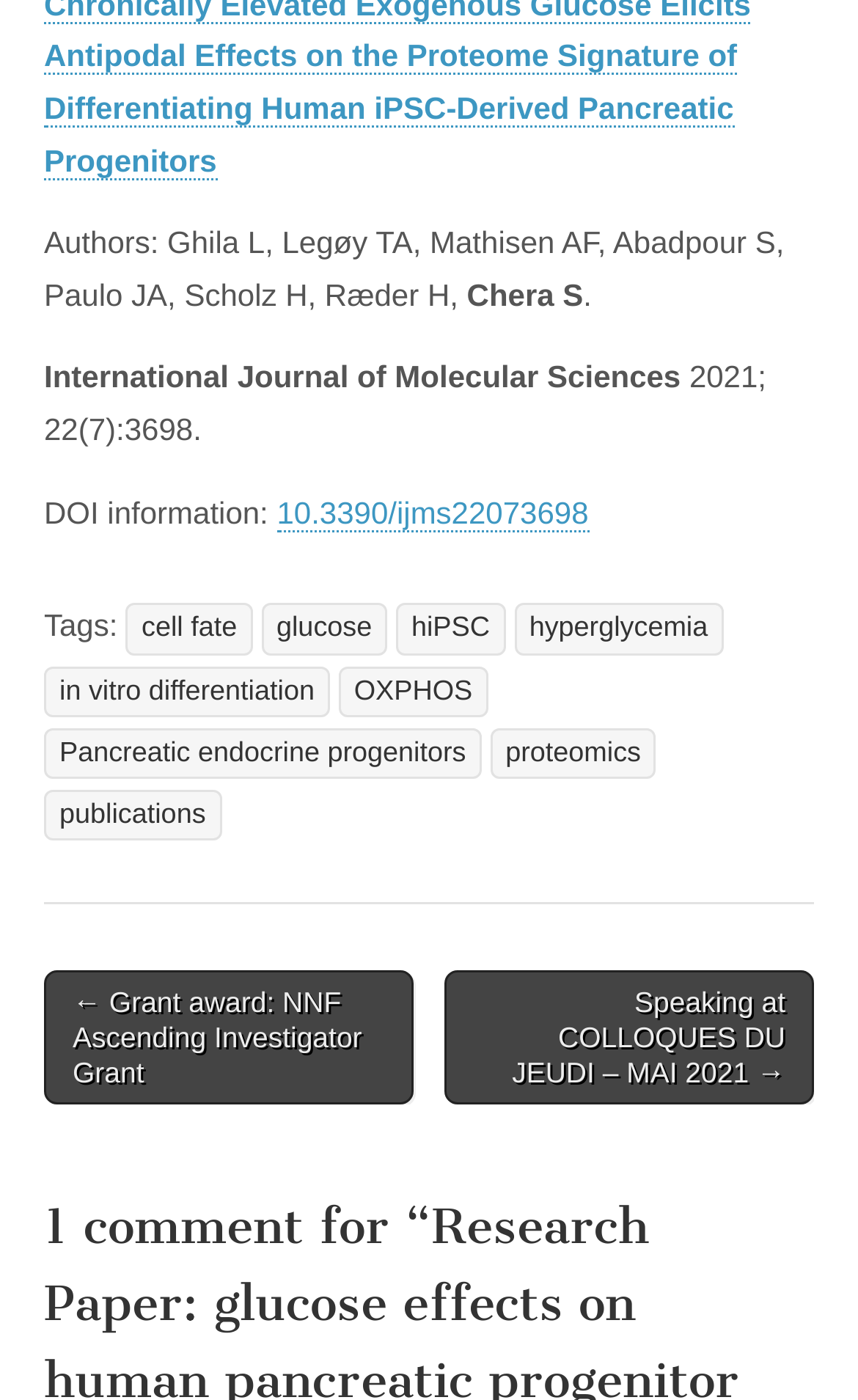Using the webpage screenshot and the element description Pancreatic endocrine progenitors, determine the bounding box coordinates. Specify the coordinates in the format (top-left x, top-left y, bottom-right x, bottom-right y) with values ranging from 0 to 1.

[0.051, 0.52, 0.561, 0.556]